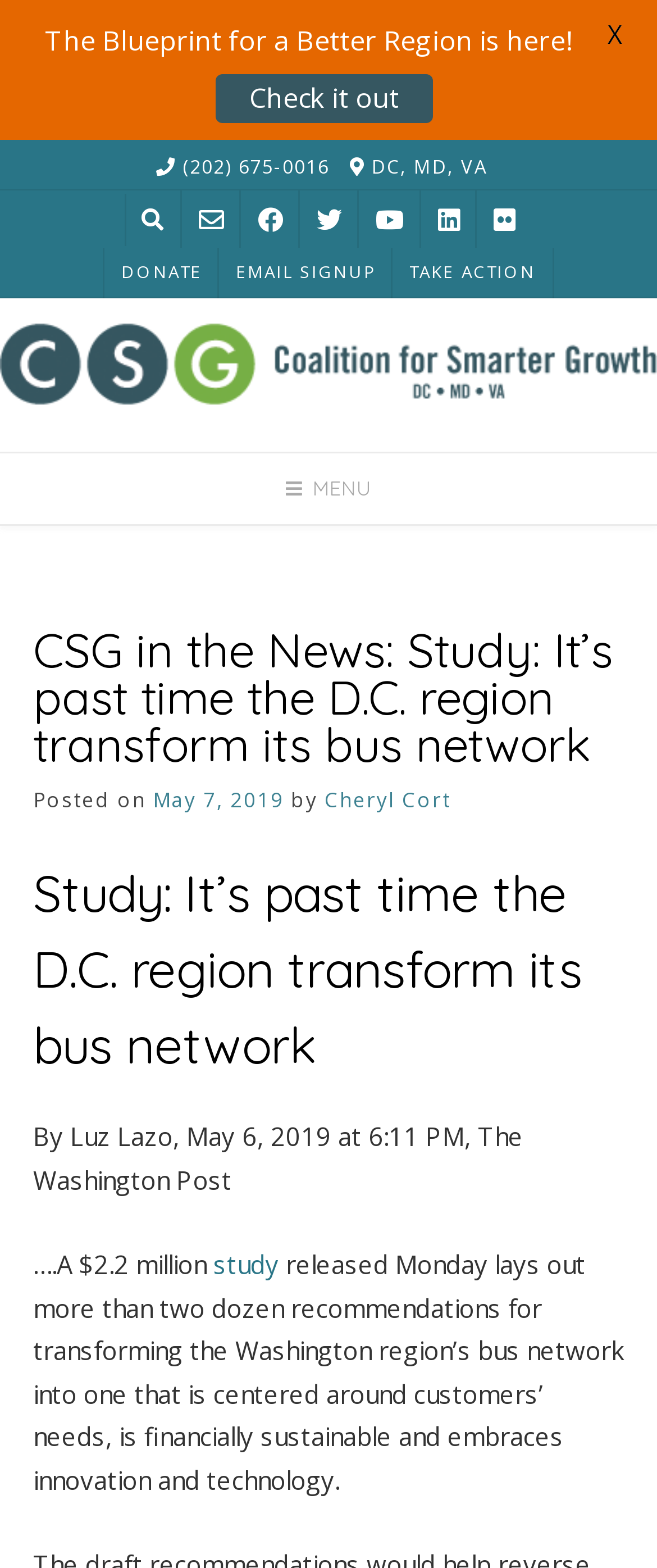Deliver a detailed narrative of the webpage's visual and textual elements.

The webpage appears to be an article from the Coalition For Smarter Growth, with a focus on a study about transforming the D.C. region's bus network. 

At the top of the page, there is a header section with a phone number, "202 675-0016", and a location, "DC, MD, VA". Below this, there are several social media icons and a search button. 

To the right of the header section, there are three prominent buttons: "DONATE", "EMAIL SIGNUP", and "TAKE ACTION". 

The main content of the page is an article with a heading that reads "CSG in the News: Study: It’s past time the D.C. region transform its bus network". The article is attributed to Luz Lazo and was published on May 6, 2019, at 6:11 PM in The Washington Post. 

The article begins with a brief summary, followed by a longer text that describes the study's recommendations for transforming the Washington region's bus network. 

On the top left of the page, there is a logo of the Coalition For Smarter Growth, which is also a link. Below the logo, there is a navigation menu labeled "Primary Menu". 

Above the article, there is a banner with a heading that reads "The Blueprint for a Better Region is here!" and a link to "Check it out". In the top right corner, there is a close button labeled "X".